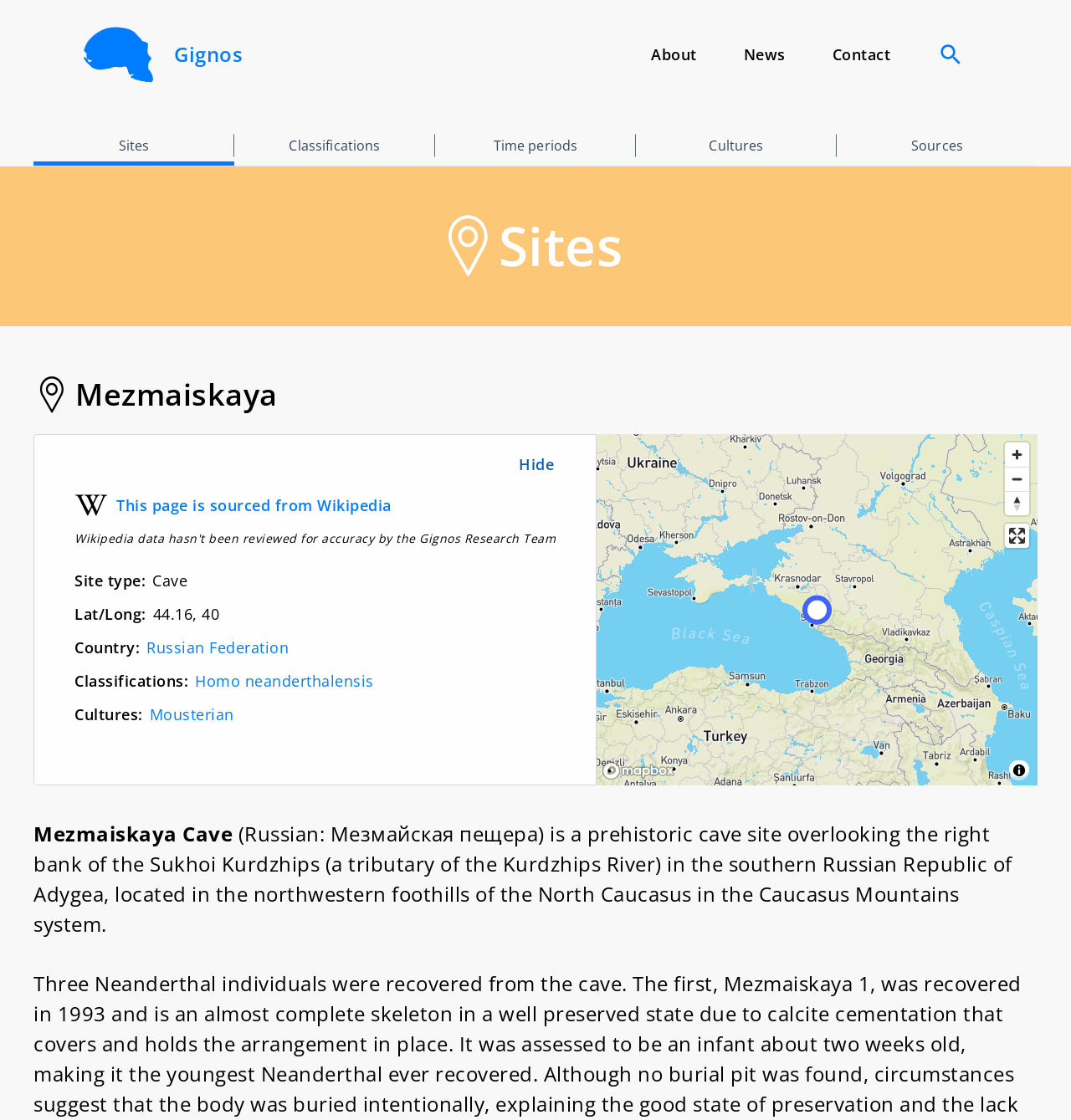What is the purpose of the map on the webpage?
Look at the screenshot and give a one-word or phrase answer.

To show the location of Mezmaiskaya